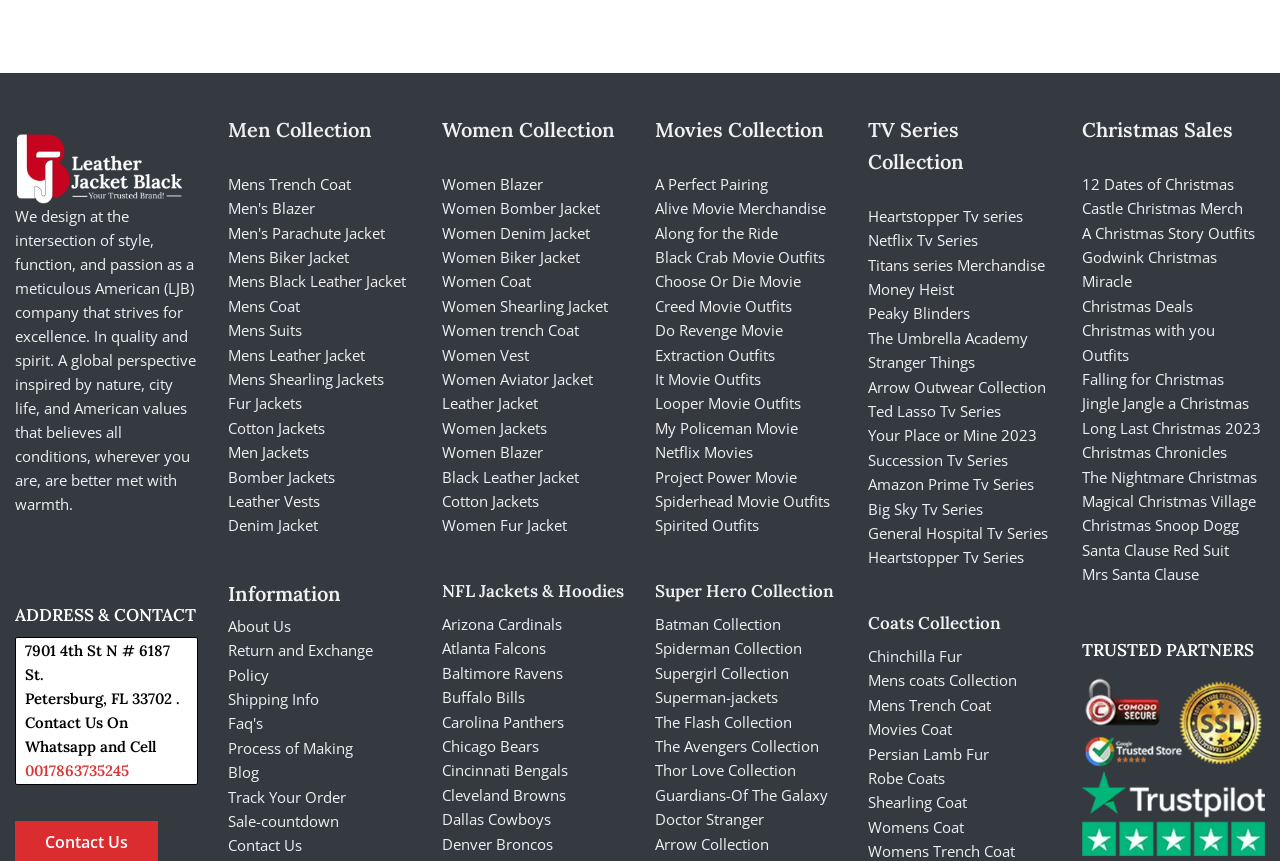What is the company's address?
Please ensure your answer is as detailed and informative as possible.

I found the address by looking at the StaticText elements under the 'ADDRESS & CONTACT' heading, which provides the company's location.